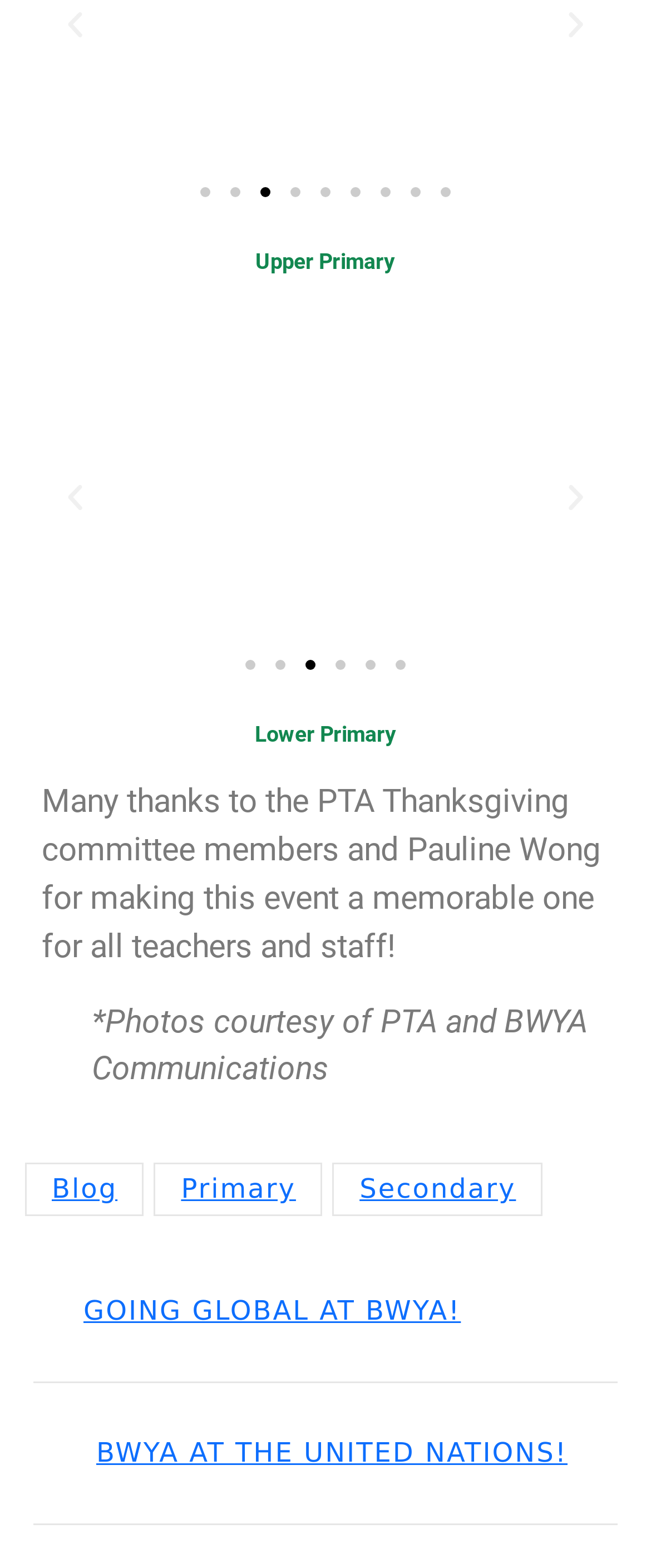Determine the bounding box coordinates for the area you should click to complete the following instruction: "Visit the blog".

[0.038, 0.742, 0.221, 0.776]